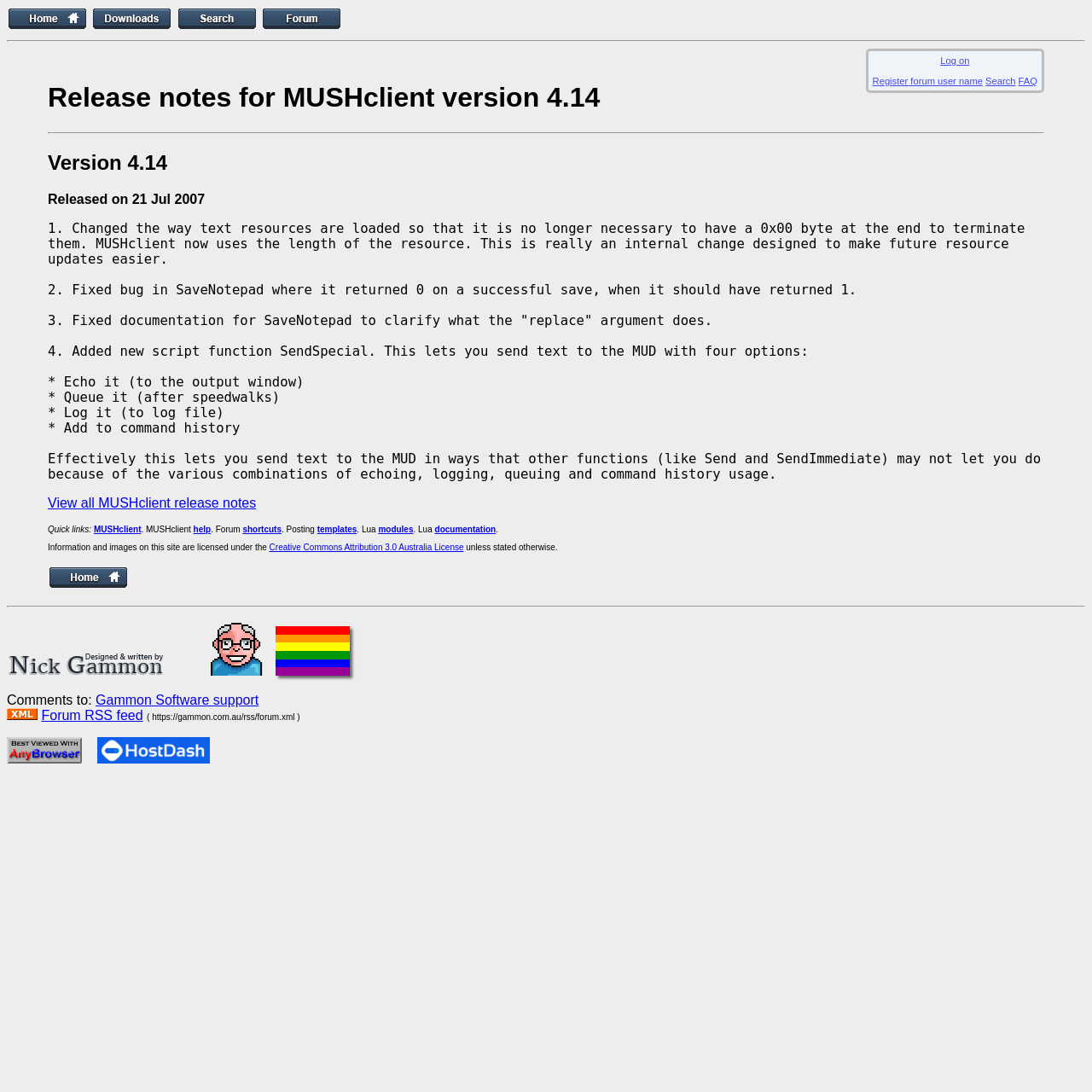How many quick links are listed at the bottom of the webpage?
Please ensure your answer to the question is detailed and covers all necessary aspects.

The quick links are listed at the bottom of the webpage, and they include links to MUSHclient, help, shortcuts, posting, templates, modules, and documentation. By counting the number of quick links, we can determine that there are 7 quick links listed at the bottom of the webpage.